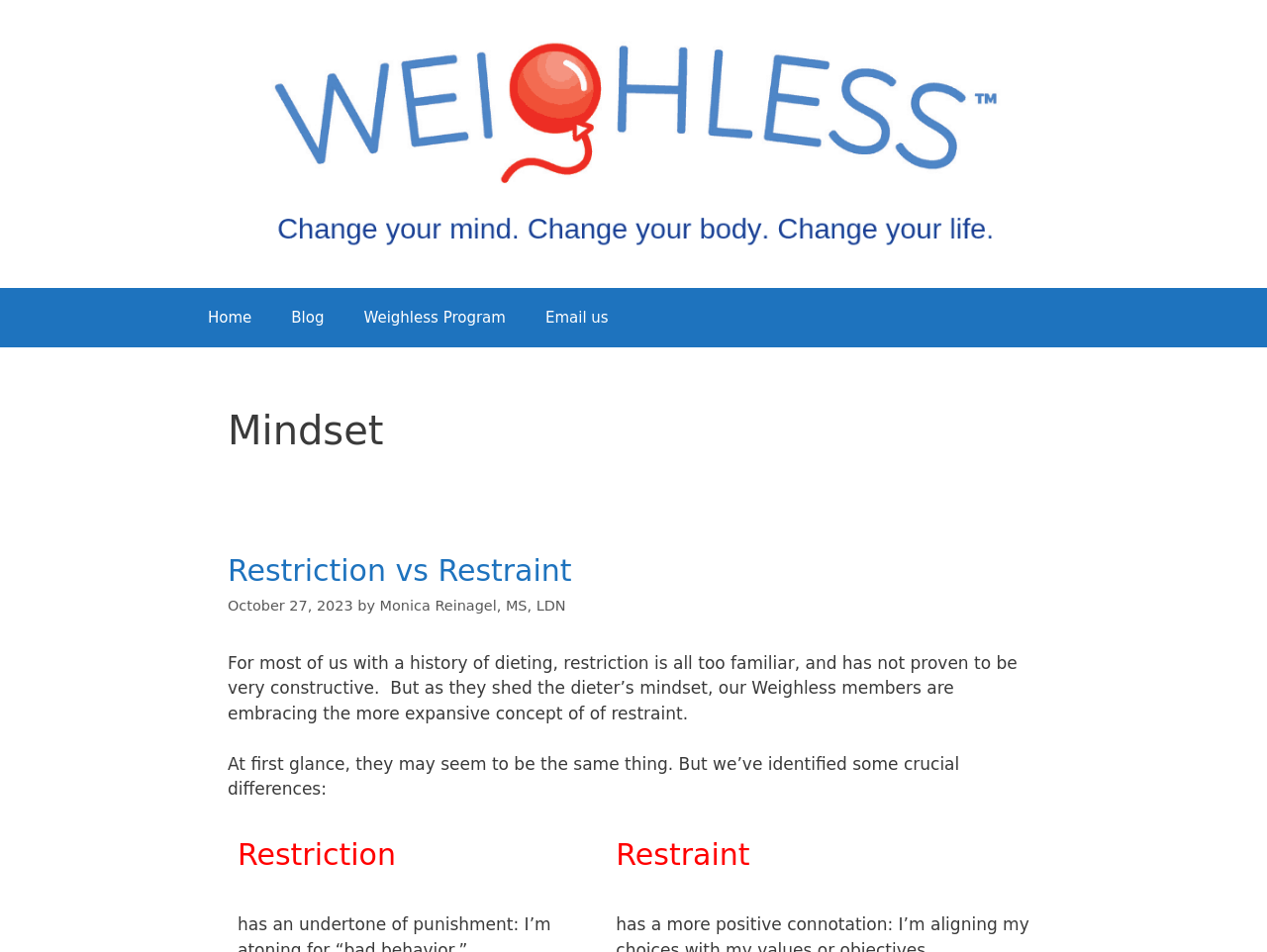Who is the author of the article?
Using the image as a reference, answer with just one word or a short phrase.

Monica Reinagel, MS, LDN